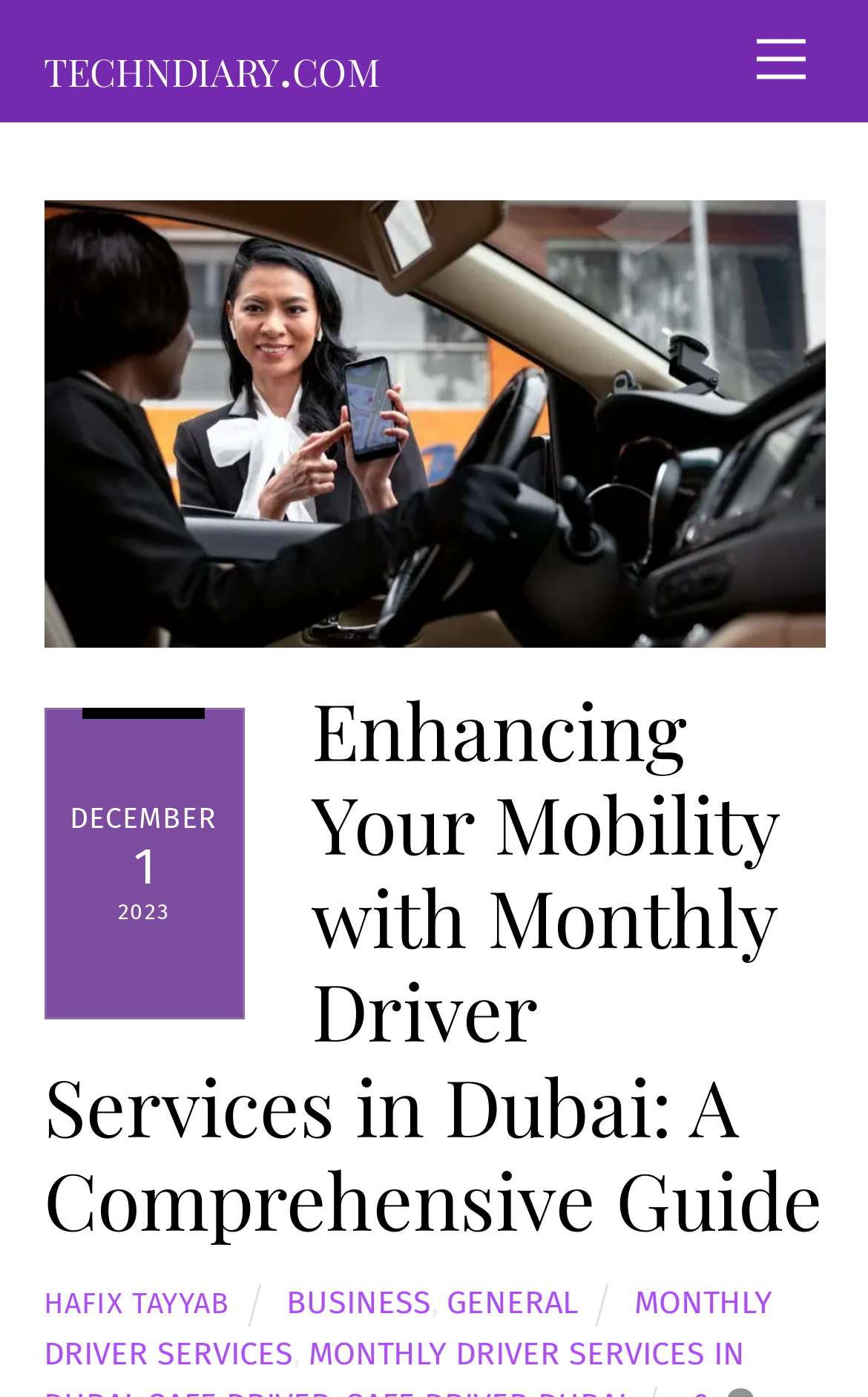Please find the bounding box coordinates of the clickable region needed to complete the following instruction: "Learn about Better Efficiency for Industrial Sewage Treatment". The bounding box coordinates must consist of four float numbers between 0 and 1, i.e., [left, top, right, bottom].

None